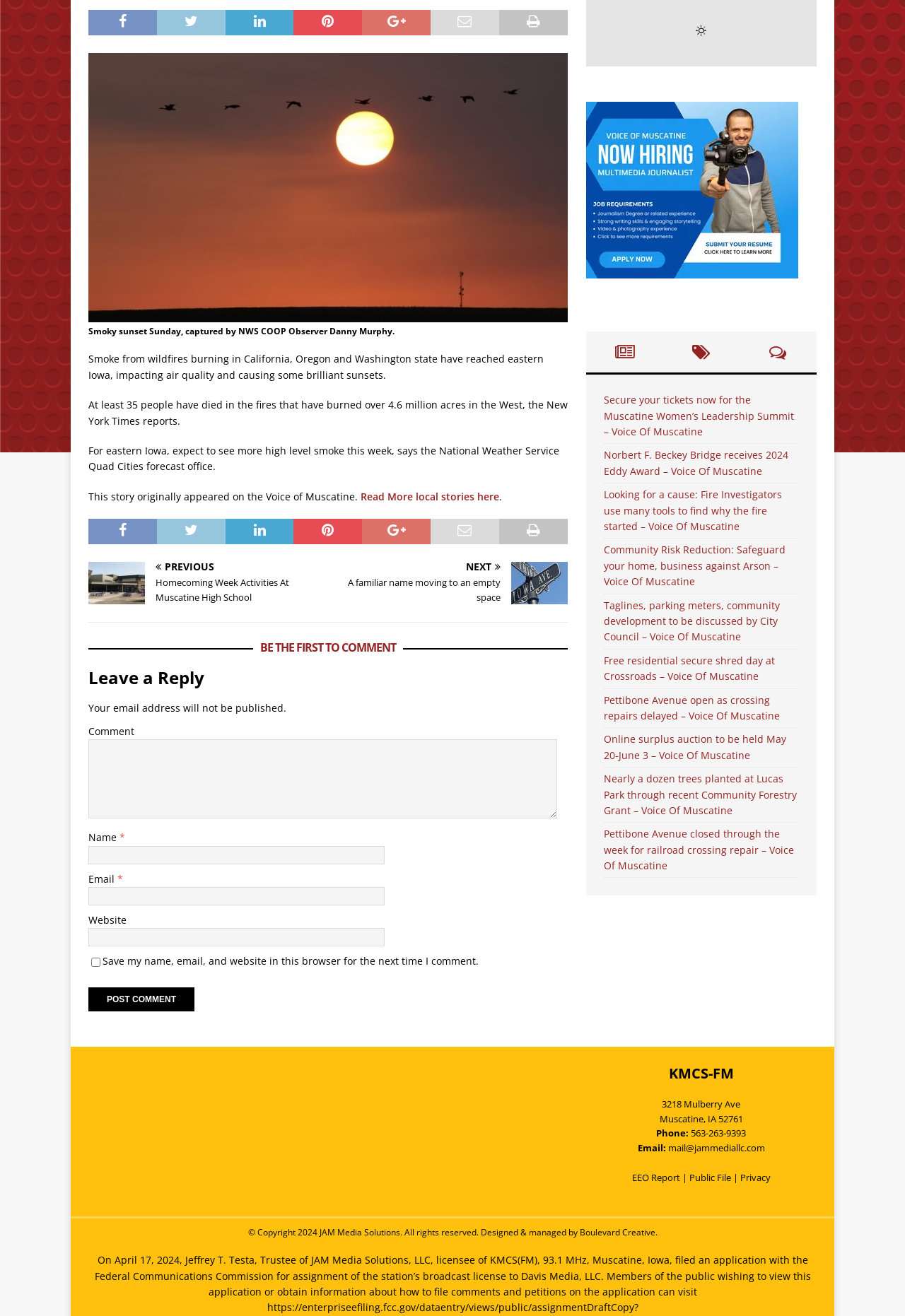Refer to the element description Boulevard Creative and identify the corresponding bounding box in the screenshot. Format the coordinates as (top-left x, top-left y, bottom-right x, bottom-right y) with values in the range of 0 to 1.

[0.64, 0.932, 0.724, 0.941]